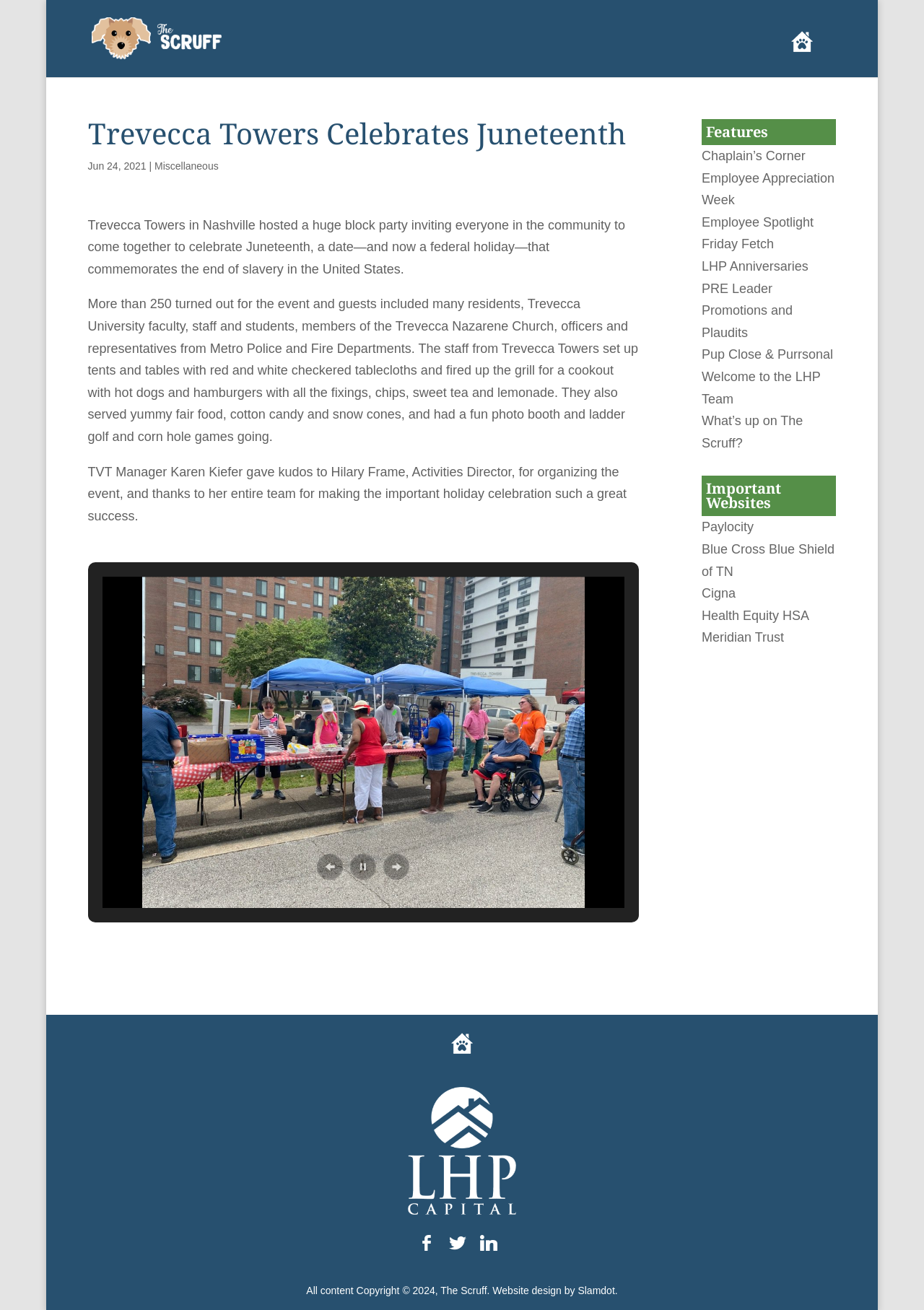Please identify the bounding box coordinates of the element on the webpage that should be clicked to follow this instruction: "View the image". The bounding box coordinates should be given as four float numbers between 0 and 1, formatted as [left, top, right, bottom].

[0.154, 0.44, 0.632, 0.693]